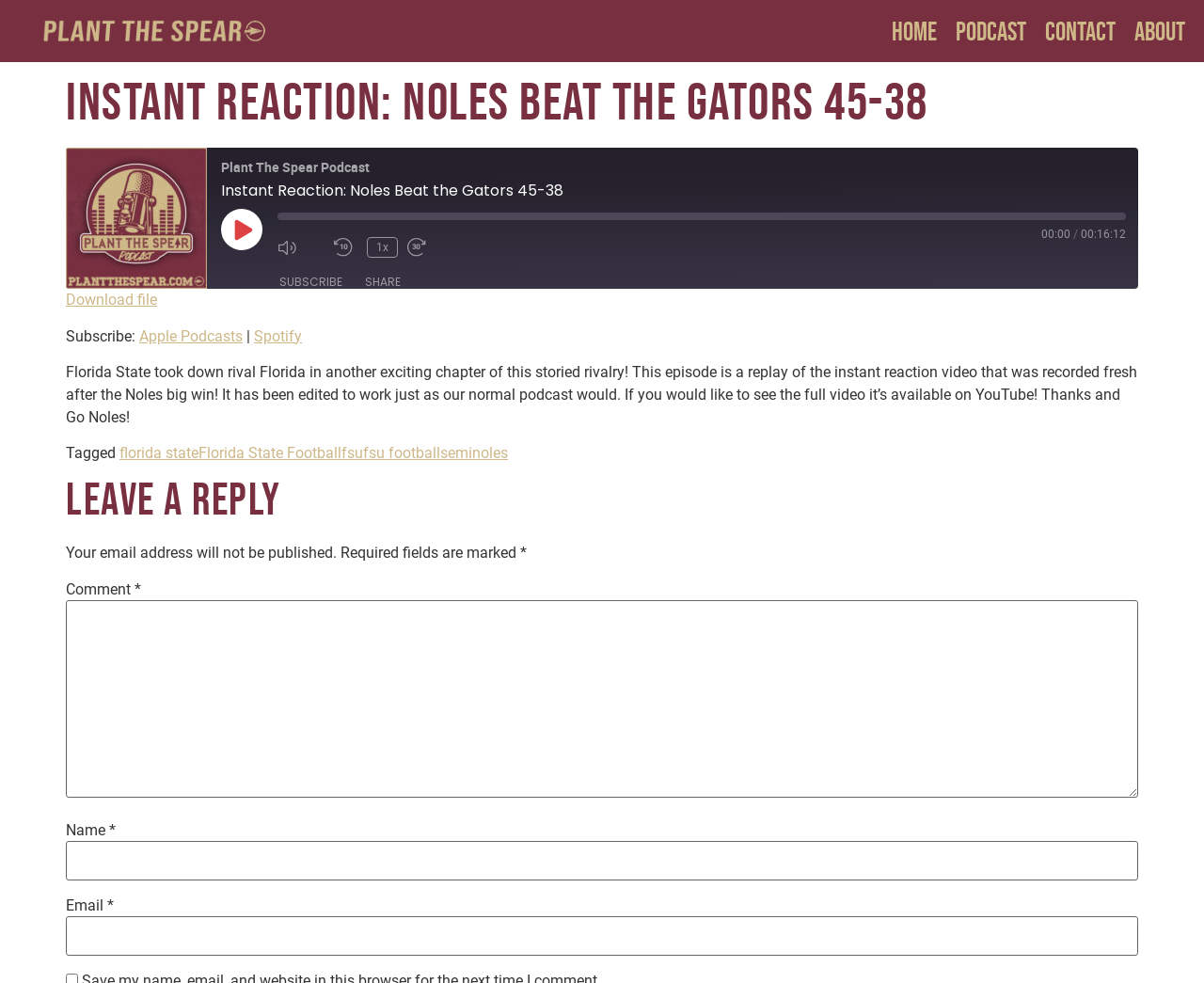How many links are there in the 'Subscribe:' section? Observe the screenshot and provide a one-word or short phrase answer.

2